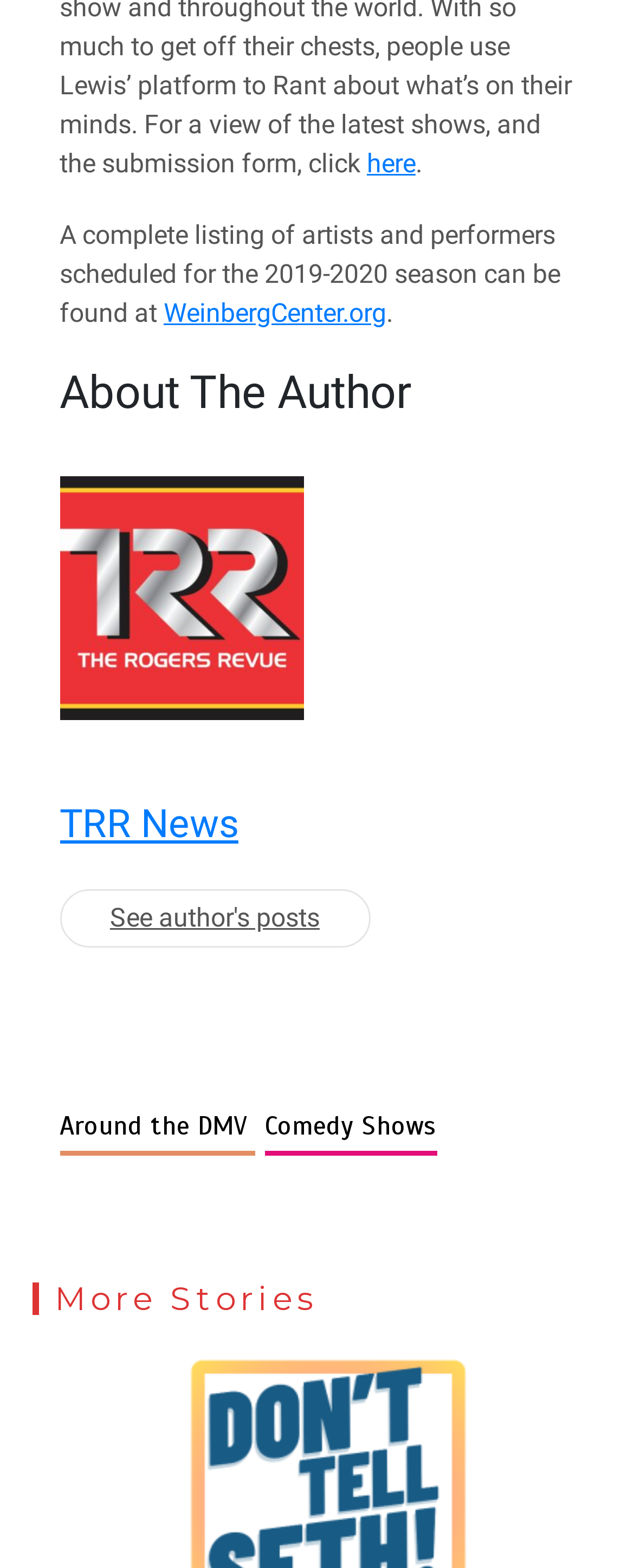Provide a brief response to the question using a single word or phrase: 
How many categories of stories are listed below the 'More Stories' heading?

2